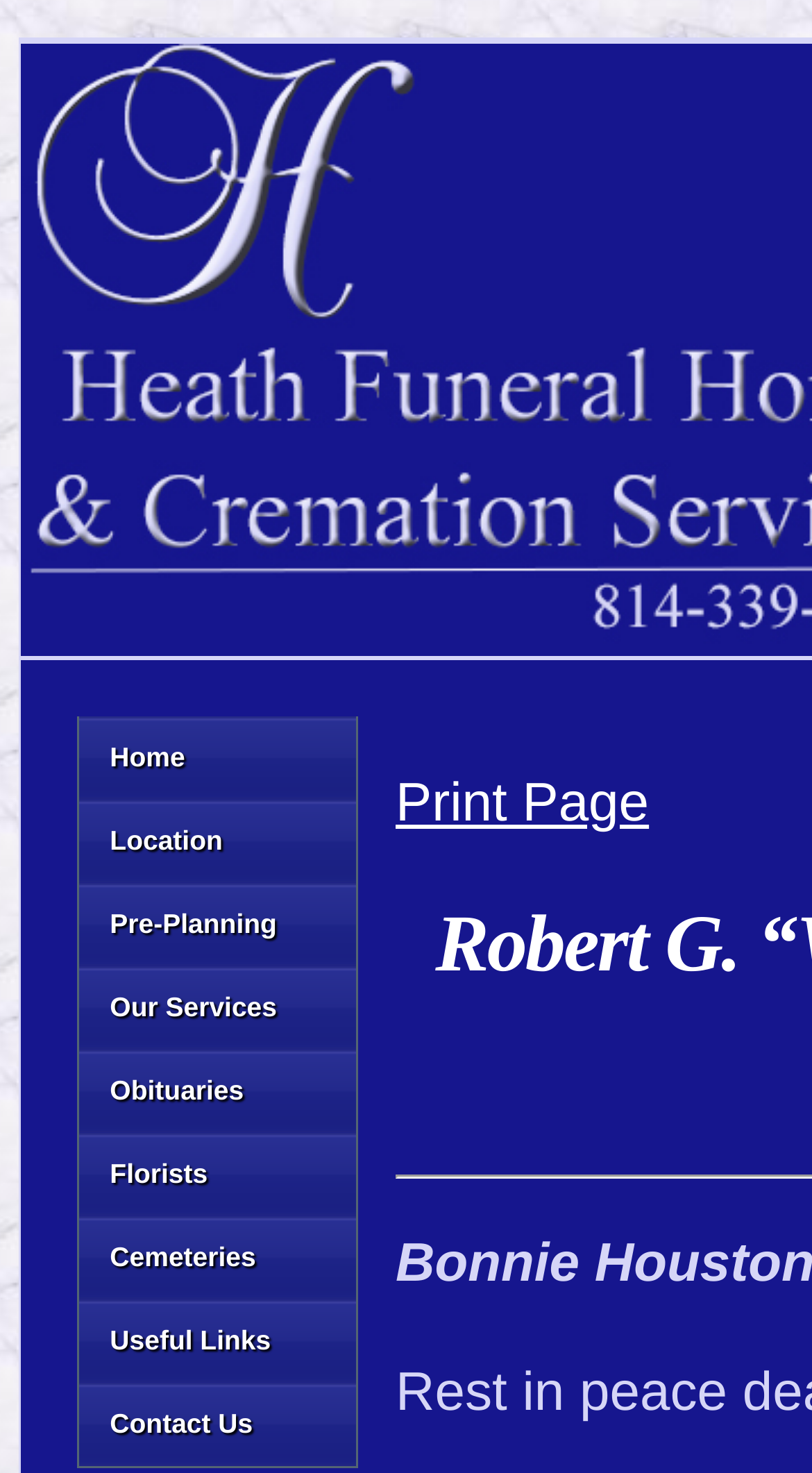What is the position of the 'Contact Us' link? Based on the screenshot, please respond with a single word or phrase.

Bottom of the navigation bar